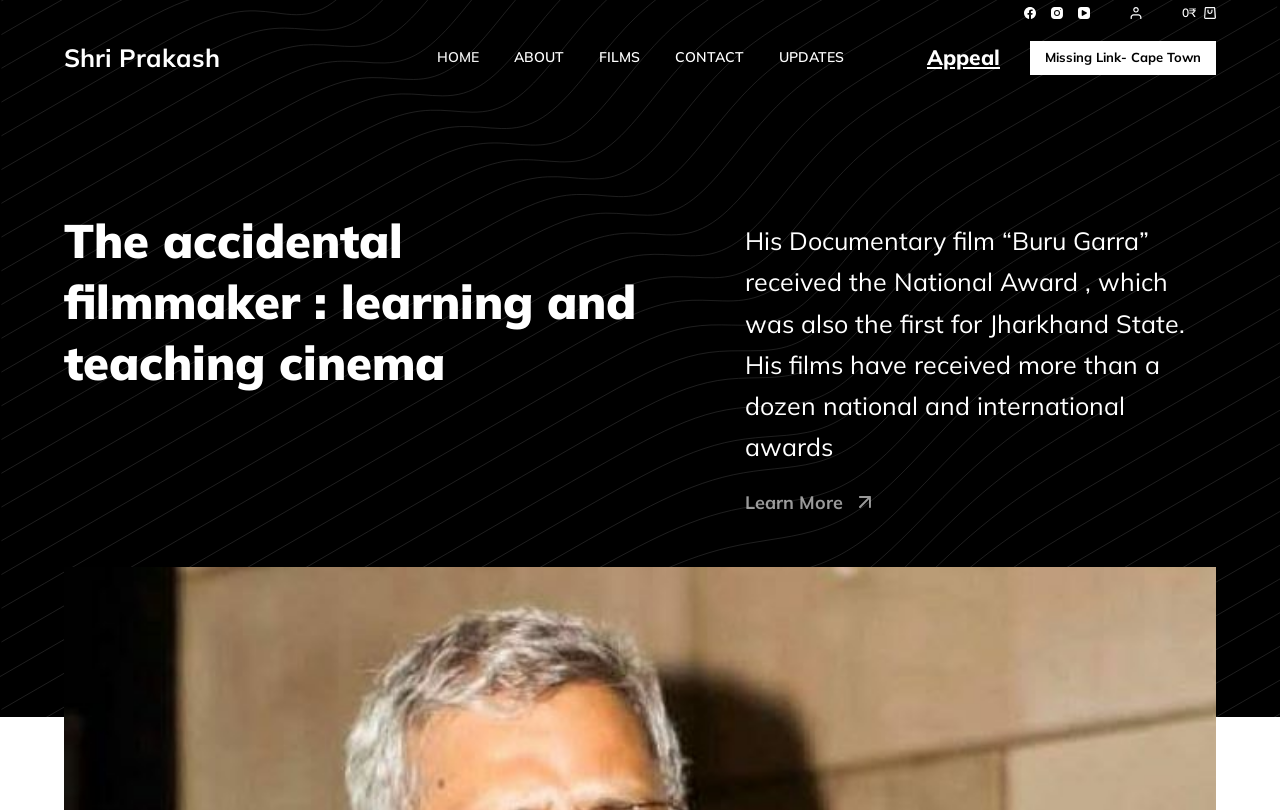Illustrate the webpage with a detailed description.

The webpage is about Shri Prakash, a national award-winning filmmaker and activist from Jharkhand. At the top left corner, there is a "Skip to content" link. On the top right corner, there are social media links to Facebook, Instagram, and YouTube, followed by a "Login" link and a "Shopping cart" link with a value of 0₹.

Below the top section, there is a prominent link to Shri Prakash's profile. Next to it, there is a horizontal navigation menu with five menu items: "HOME", "ABOUT", "FILMS", "CONTACT", and "UPDATES".

Further down, there is a link to "Appeal" and another link to "Missing Link- Cape Town". Below these links, there is a section with a heading that reads "The accidental filmmaker : learning and teaching cinema". This section contains a paragraph of text describing Shri Prakash's achievements, including his documentary film "Buru Garra" receiving the National Award, and his films receiving over a dozen national and international awards. There is also a "Learn More" link within this section.